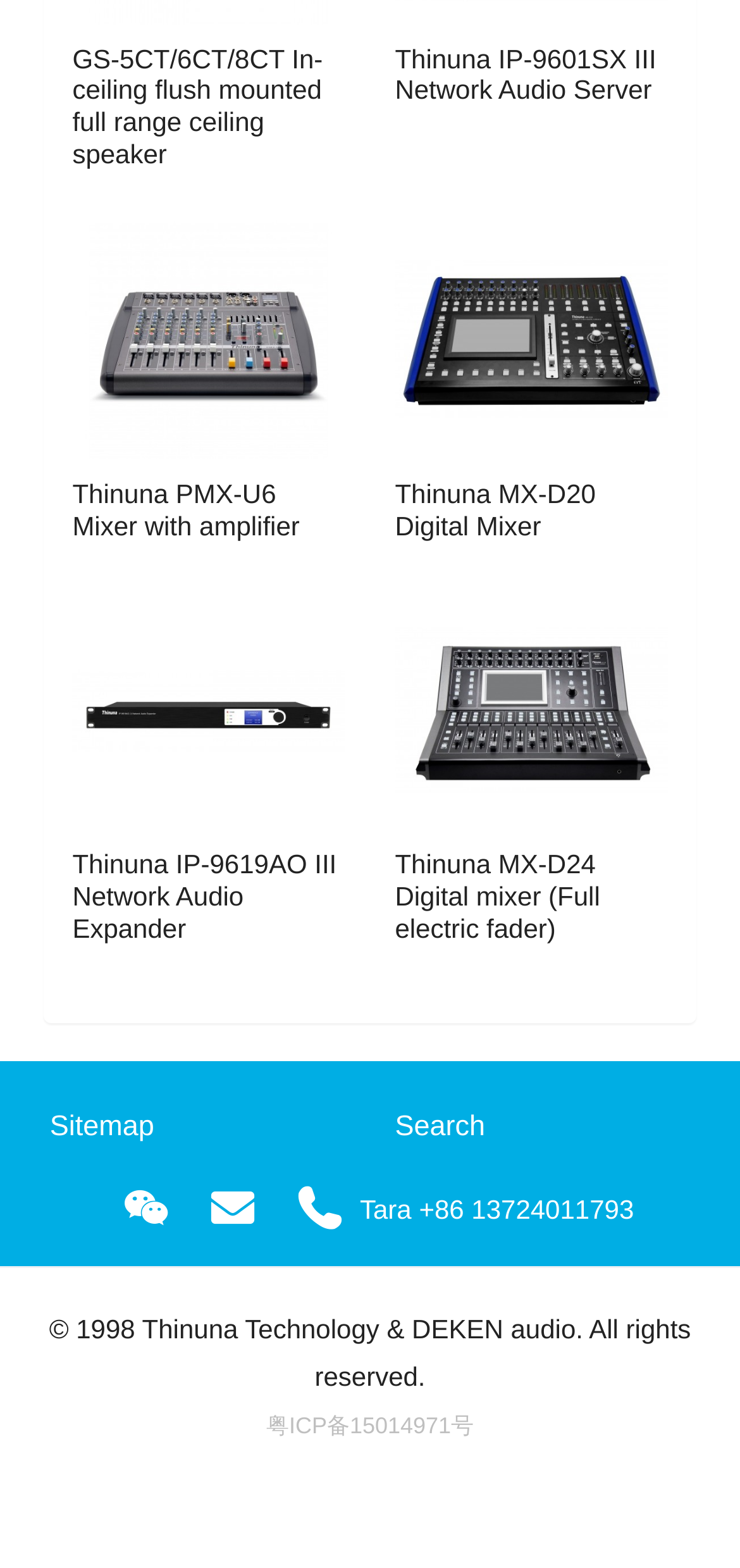Specify the bounding box coordinates of the element's region that should be clicked to achieve the following instruction: "View Thinuna MX-D24 Digital mixer details". The bounding box coordinates consist of four float numbers between 0 and 1, in the format [left, top, right, bottom].

[0.534, 0.542, 0.811, 0.602]